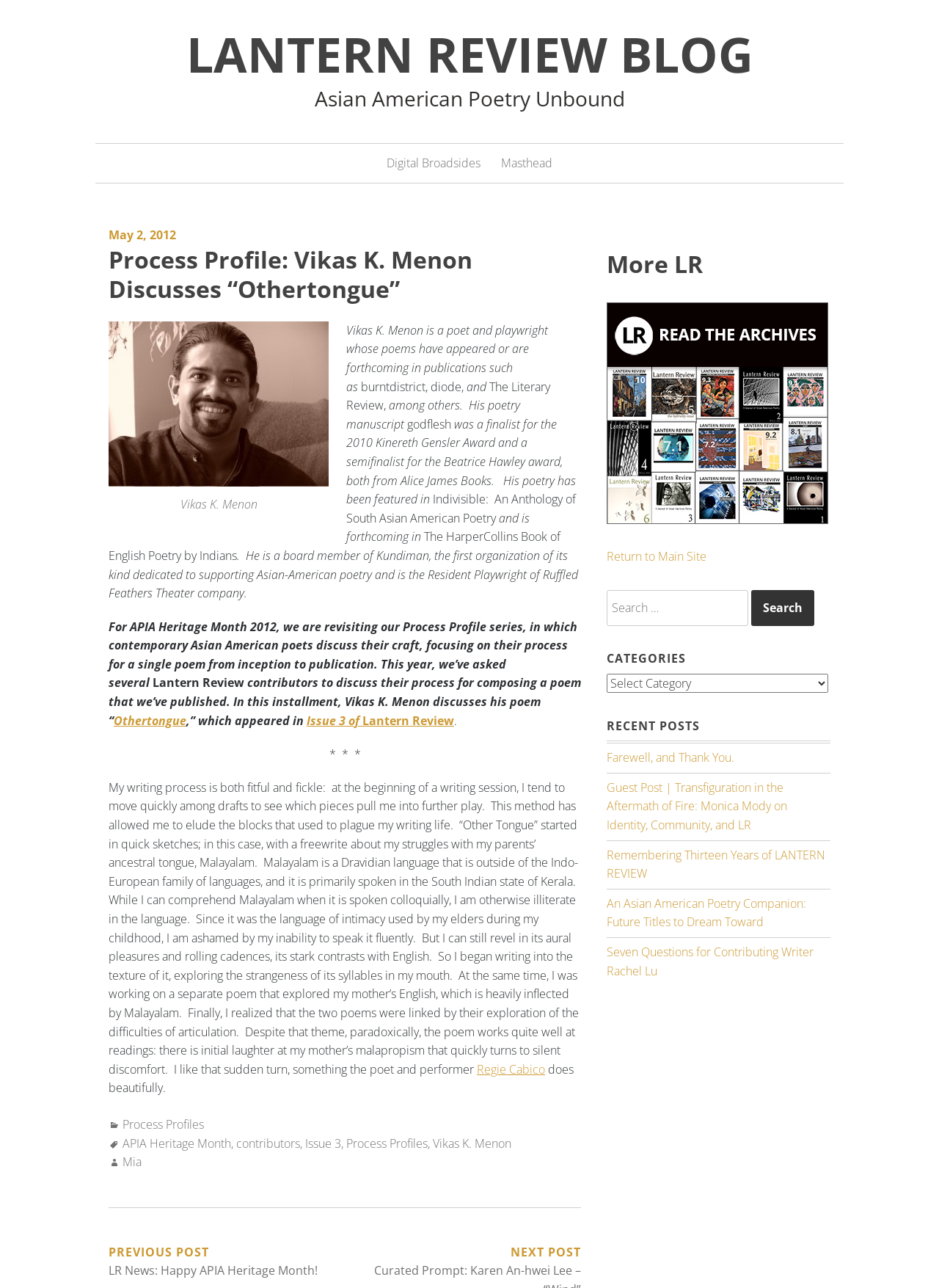Predict the bounding box coordinates of the UI element that matches this description: "parent_node: Search for: value="Search"". The coordinates should be in the format [left, top, right, bottom] with each value between 0 and 1.

[0.8, 0.458, 0.867, 0.486]